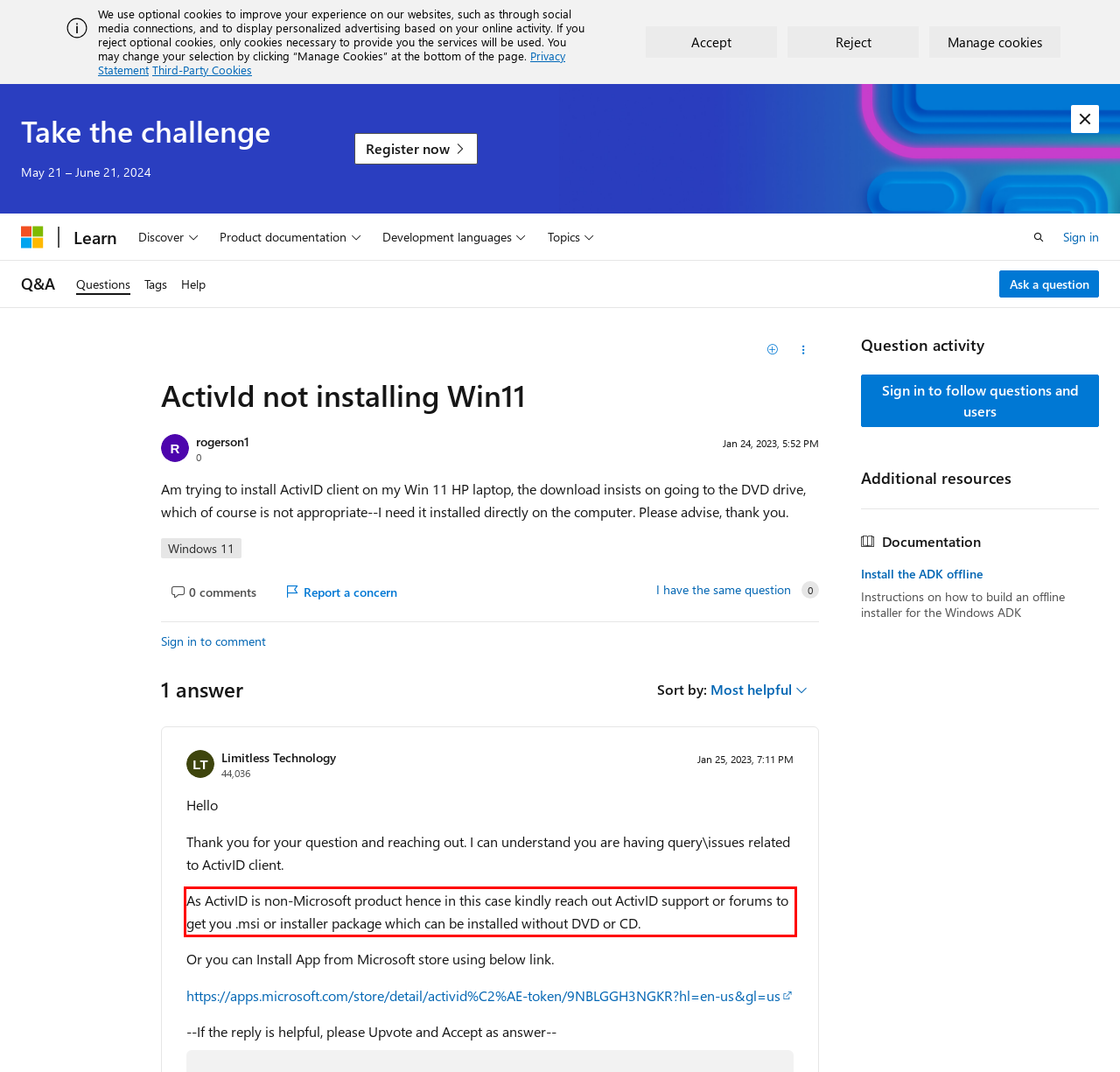You are given a screenshot with a red rectangle. Identify and extract the text within this red bounding box using OCR.

As ActivID is non-Microsoft product hence in this case kindly reach out ActivID support or forums to get you .msi or installer package which can be installed without DVD or CD.